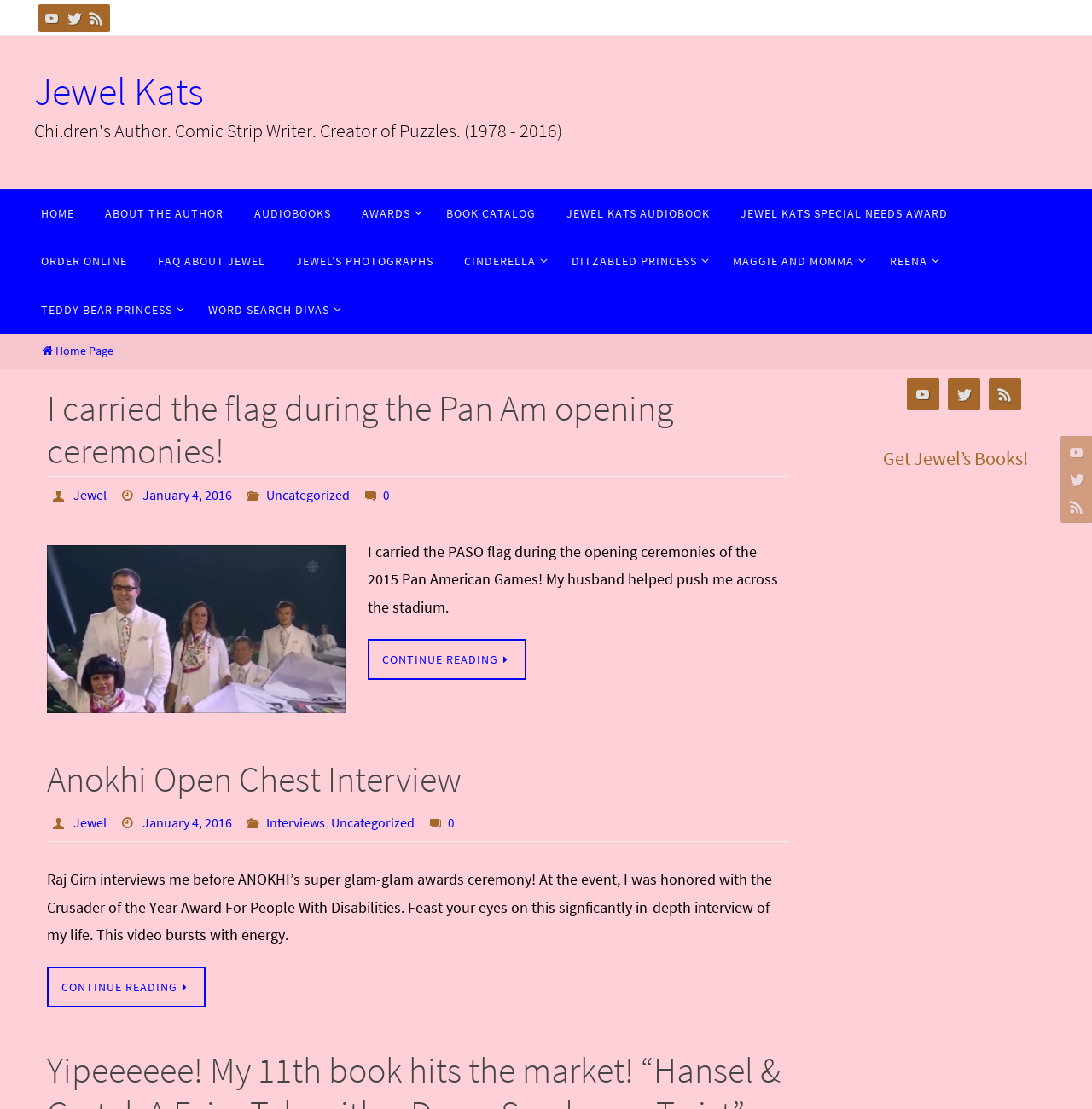Analyze the image and deliver a detailed answer to the question: What is the date of the blog post?

The date of the blog post can be found in the time element 'January 4, 2016' which is located below the heading 'I carried the flag during the Pan Am opening ceremonies!' and 'Anokhi Open Chest Interview'.